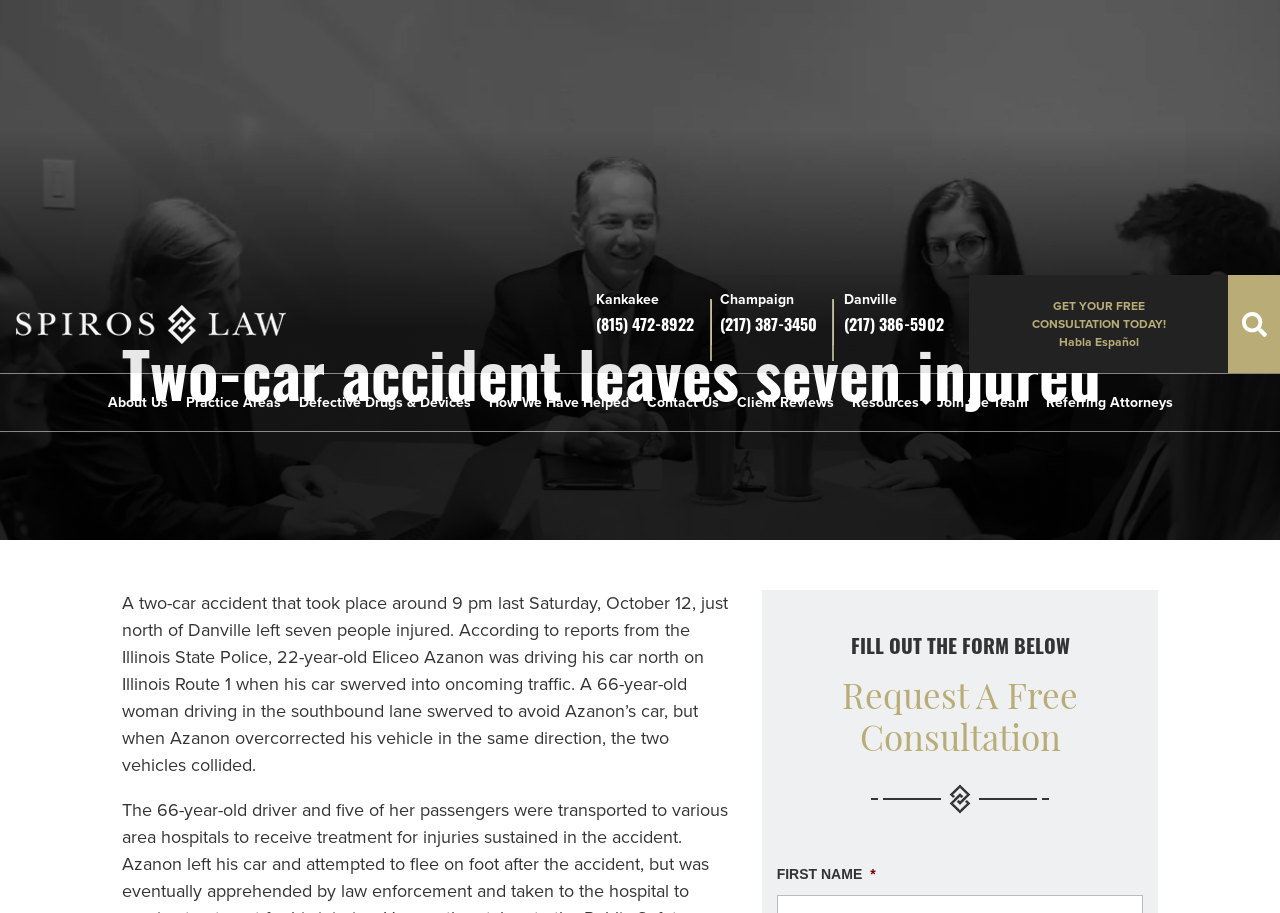What is the language supported by the law firm?
Based on the visual information, provide a detailed and comprehensive answer.

I found the text 'Habla Español' on the webpage, which indicates that the law firm supports Spanish language.